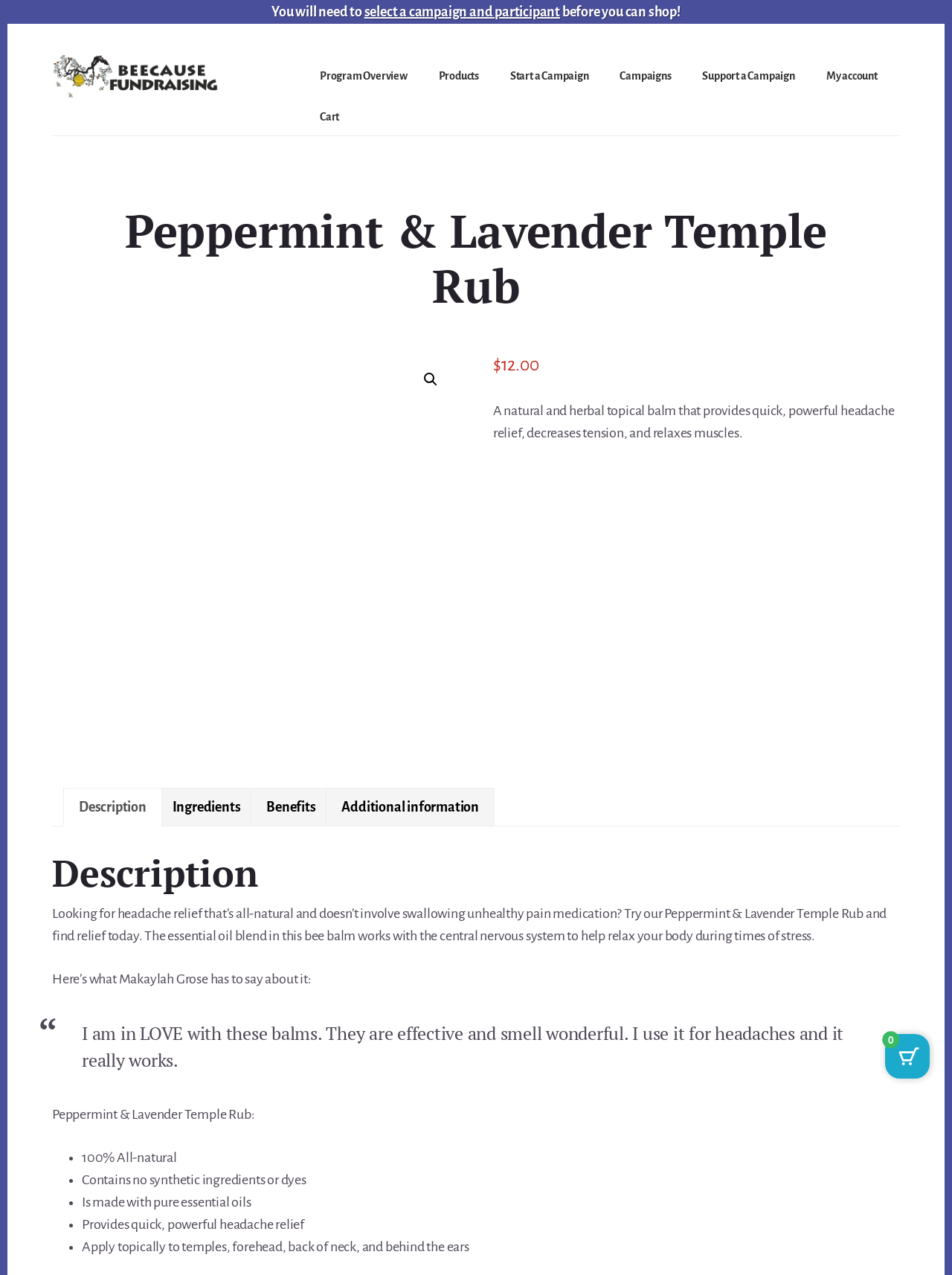Bounding box coordinates should be provided in the format (top-left x, top-left y, bottom-right x, bottom-right y) with all values between 0 and 1. Identify the bounding box for this UI element: By Type

None